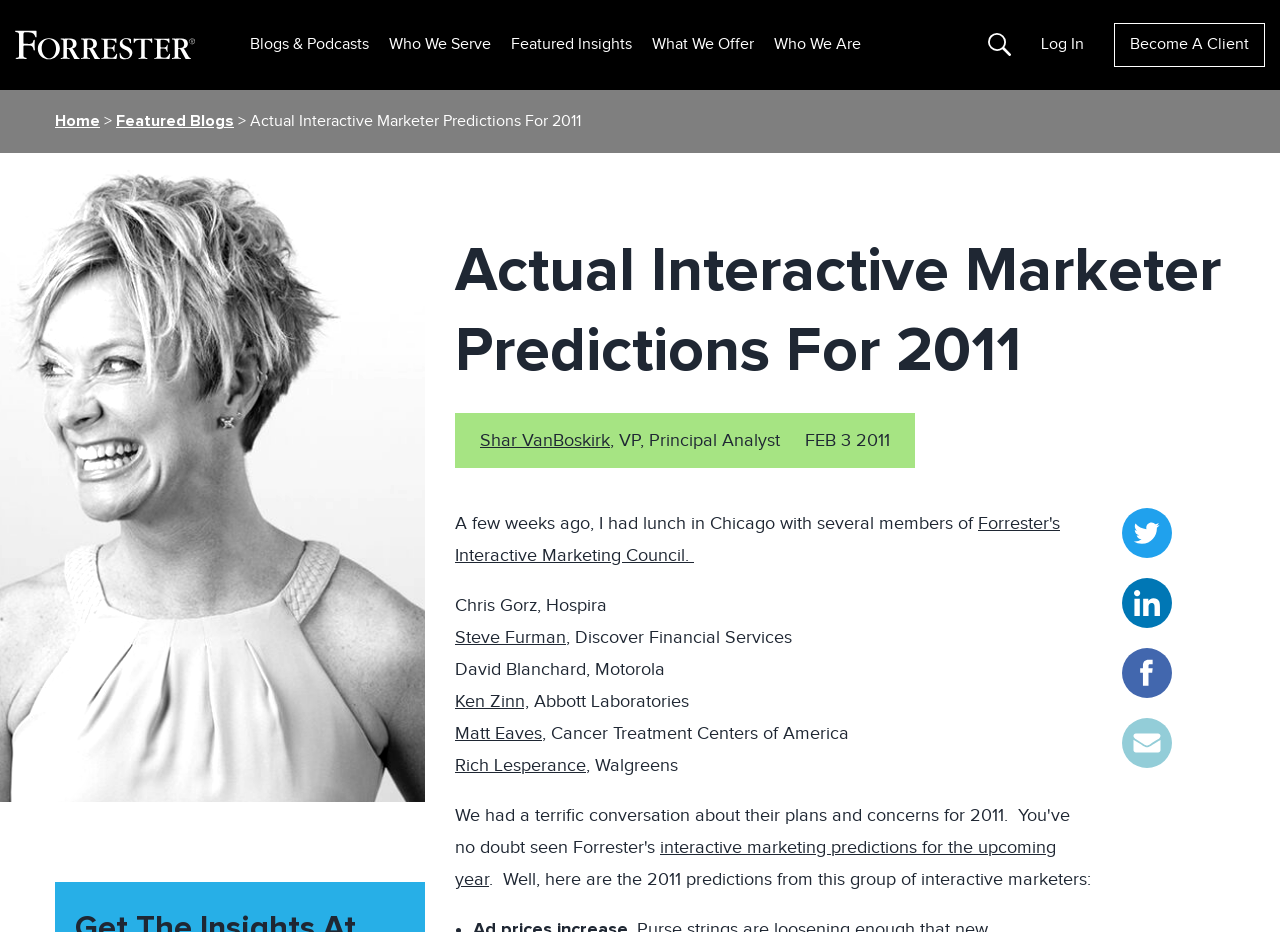Please pinpoint the bounding box coordinates for the region I should click to adhere to this instruction: "Search for something".

[0.772, 0.035, 0.79, 0.06]